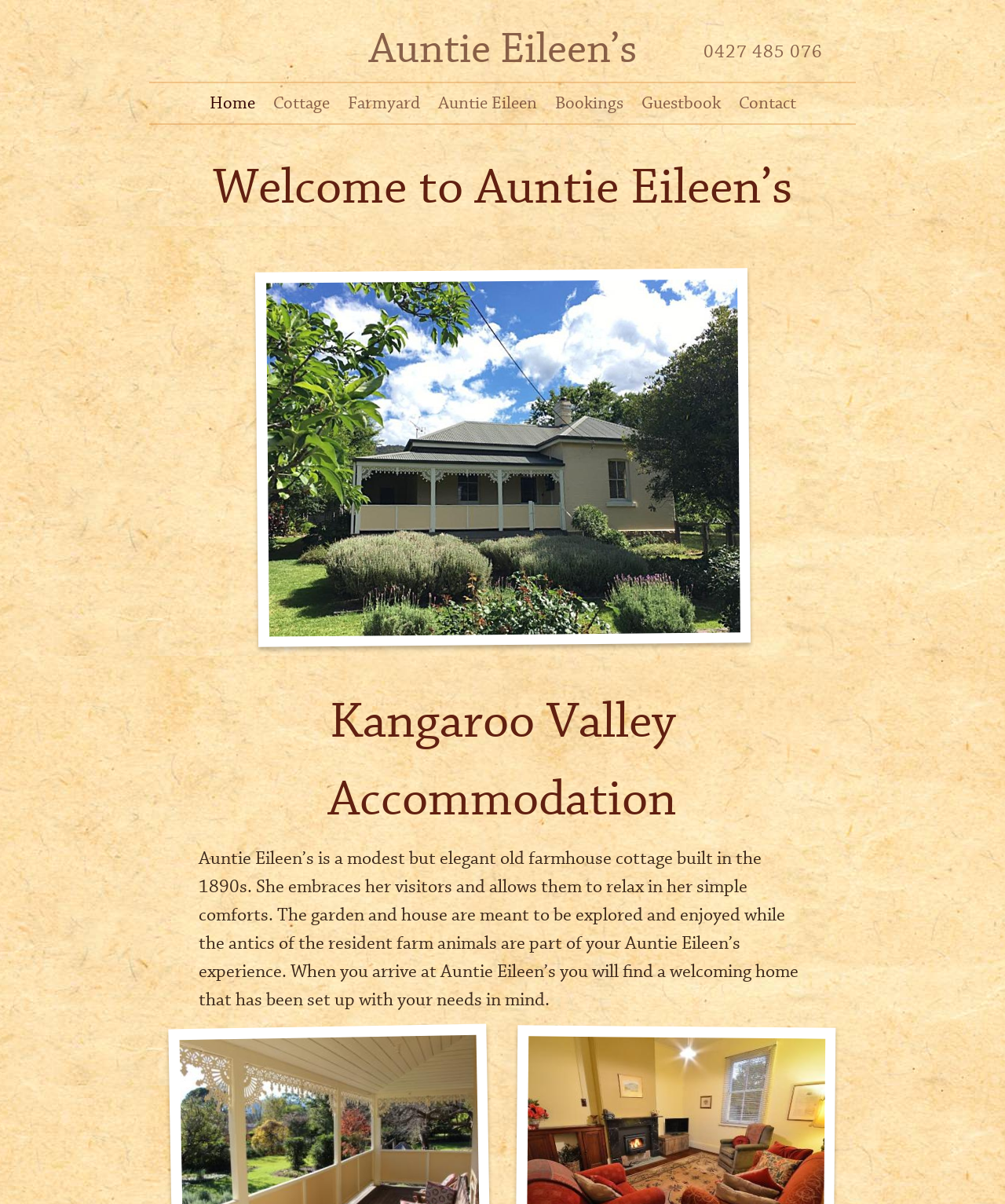Respond with a single word or phrase:
What type of accommodation does Auntie Eileen’s offer?

Farmhouse cottage